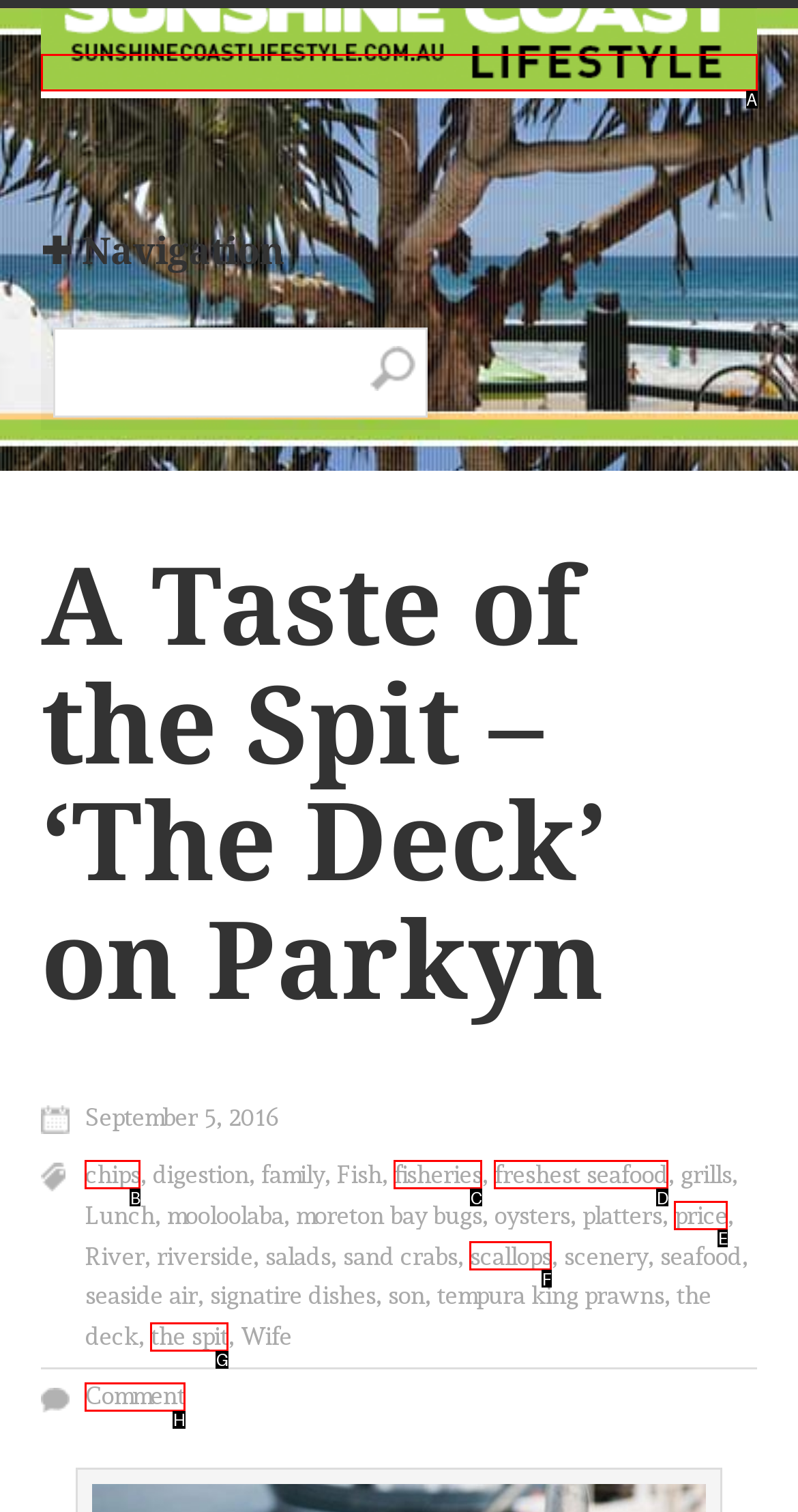Identify which HTML element aligns with the description: the spit
Answer using the letter of the correct choice from the options available.

G